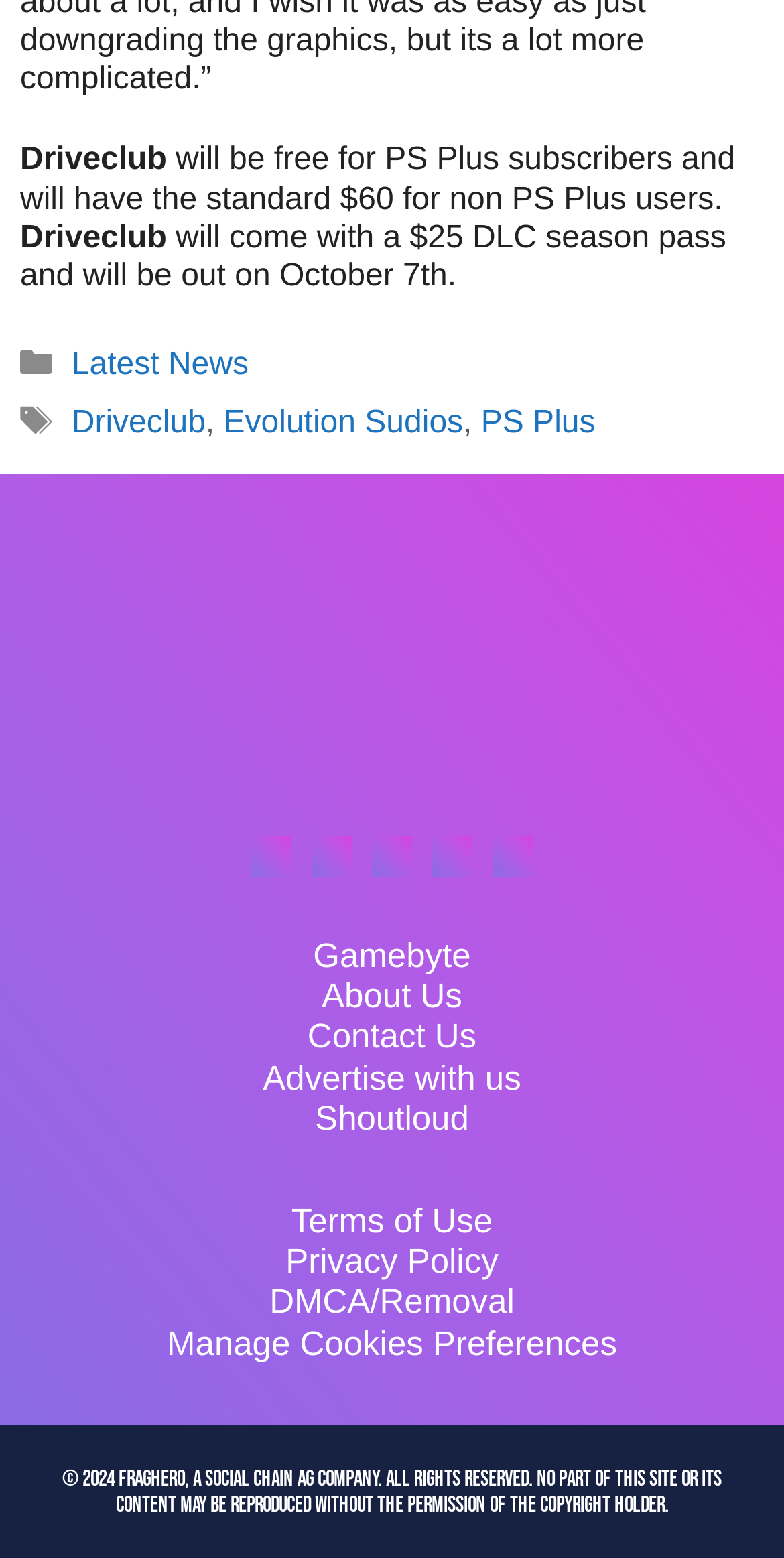Please determine the bounding box coordinates of the element to click on in order to accomplish the following task: "Read 'Terms of Use'". Ensure the coordinates are four float numbers ranging from 0 to 1, i.e., [left, top, right, bottom].

[0.372, 0.771, 0.628, 0.796]